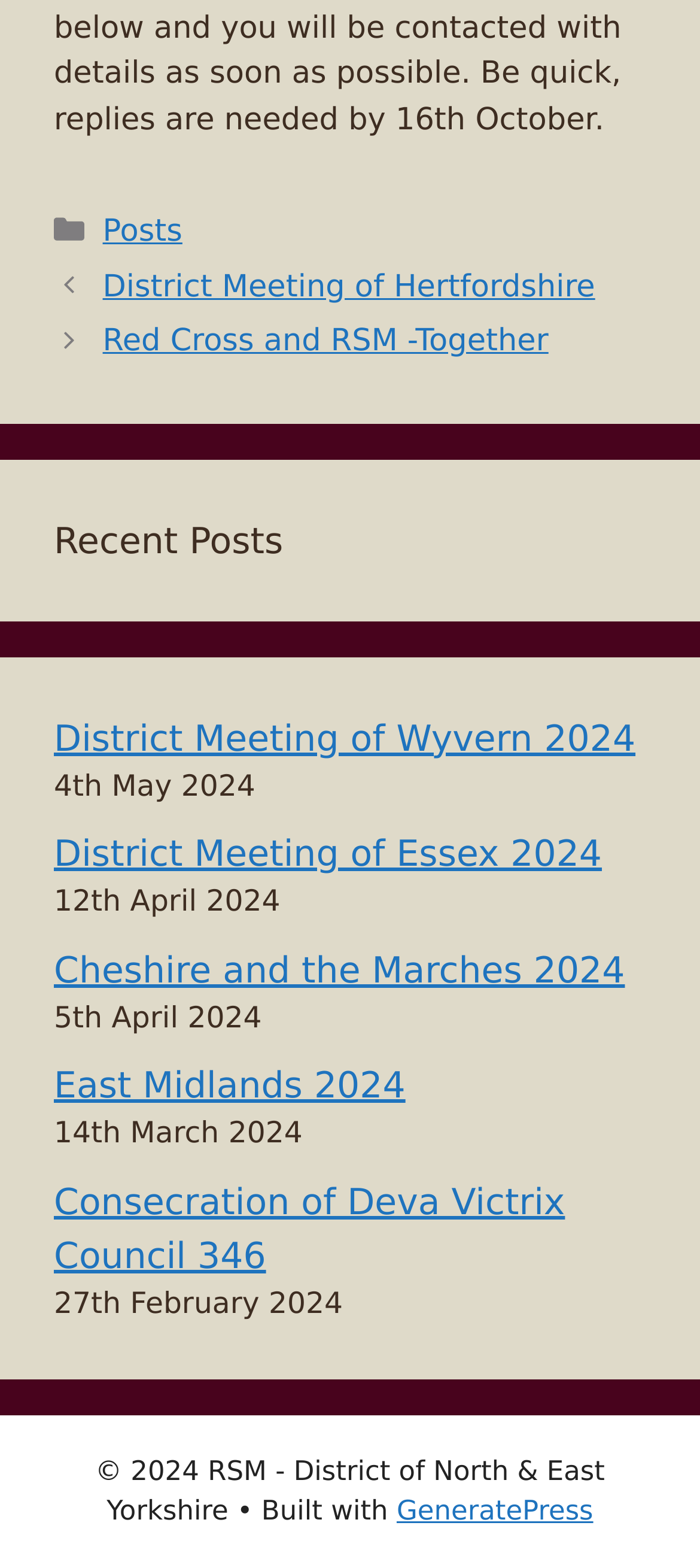Please provide a detailed answer to the question below based on the screenshot: 
How many categories are listed in the footer?

I looked at the footer section of the page and found a StaticText element with the text 'Categories'. There is only one category listed, which is 'Posts'.